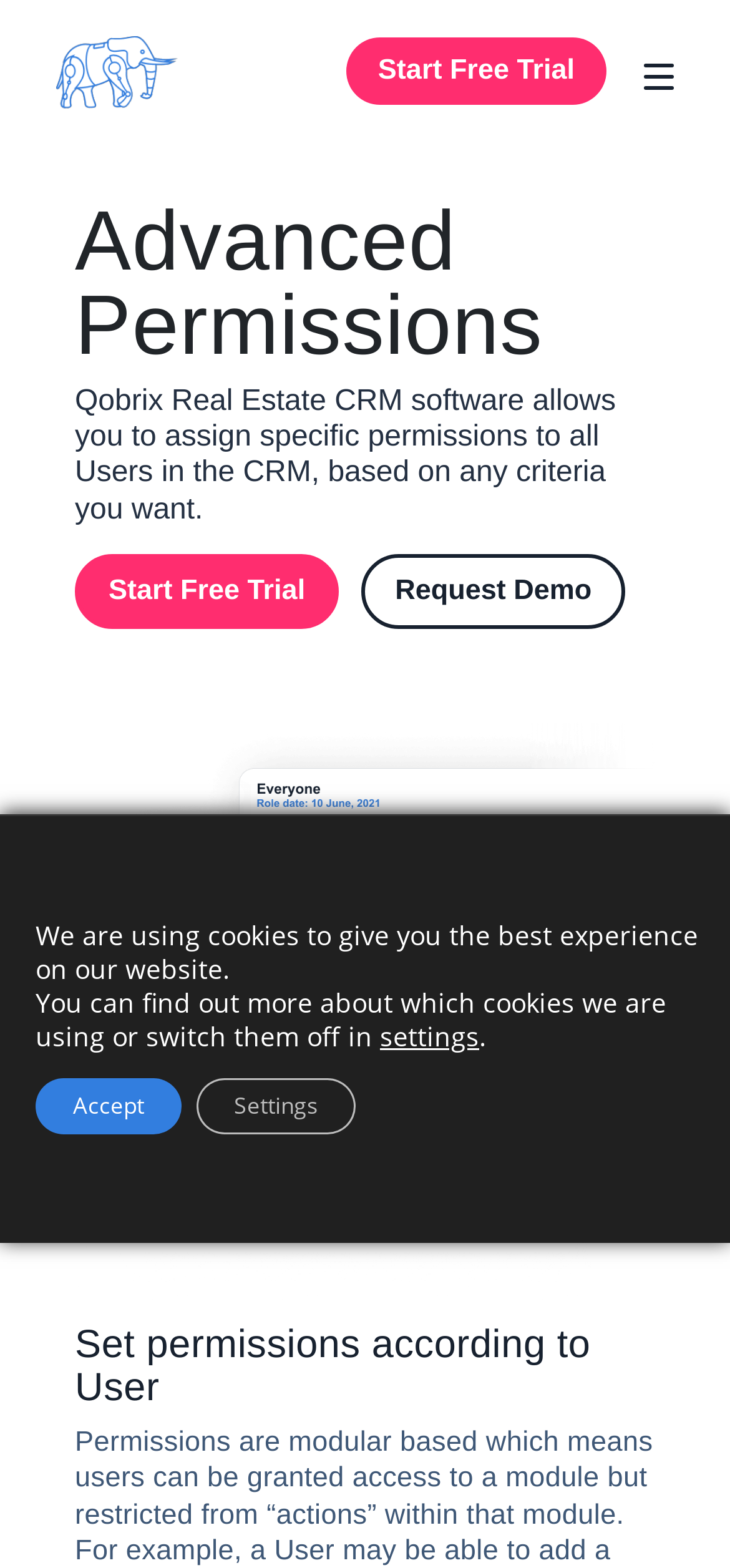What is the vertical position of the 'Request Demo' button relative to the 'Start Free Trial' button?
Please respond to the question with a detailed and thorough explanation.

The vertical position of the 'Request Demo' button relative to the 'Start Free Trial' button can be determined by comparing their y1 and y2 coordinates. The 'Request Demo' button has a y1 coordinate of 0.353, which is greater than the y1 coordinate of the 'Start Free Trial' button, which is 0.246. This means that the 'Request Demo' button is below the 'Start Free Trial' button.